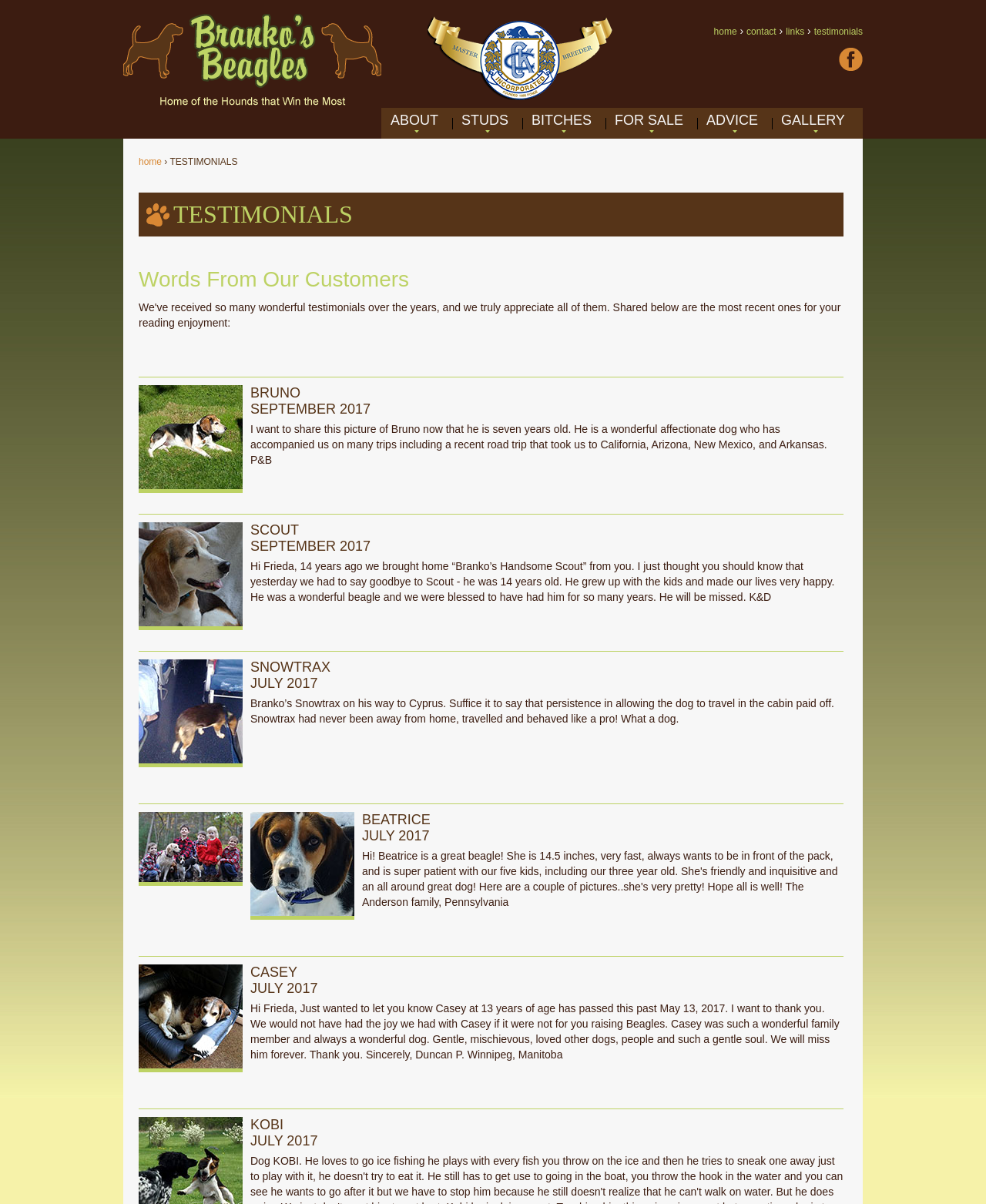Using the elements shown in the image, answer the question comprehensively: What is the name of the breeder?

The name of the breeder can be found in the top-left corner of the webpage, where it says 'Branko's Beagles | Branko & Frieda Krpan | St. Laurent, MB | TESTIMONIALS'.